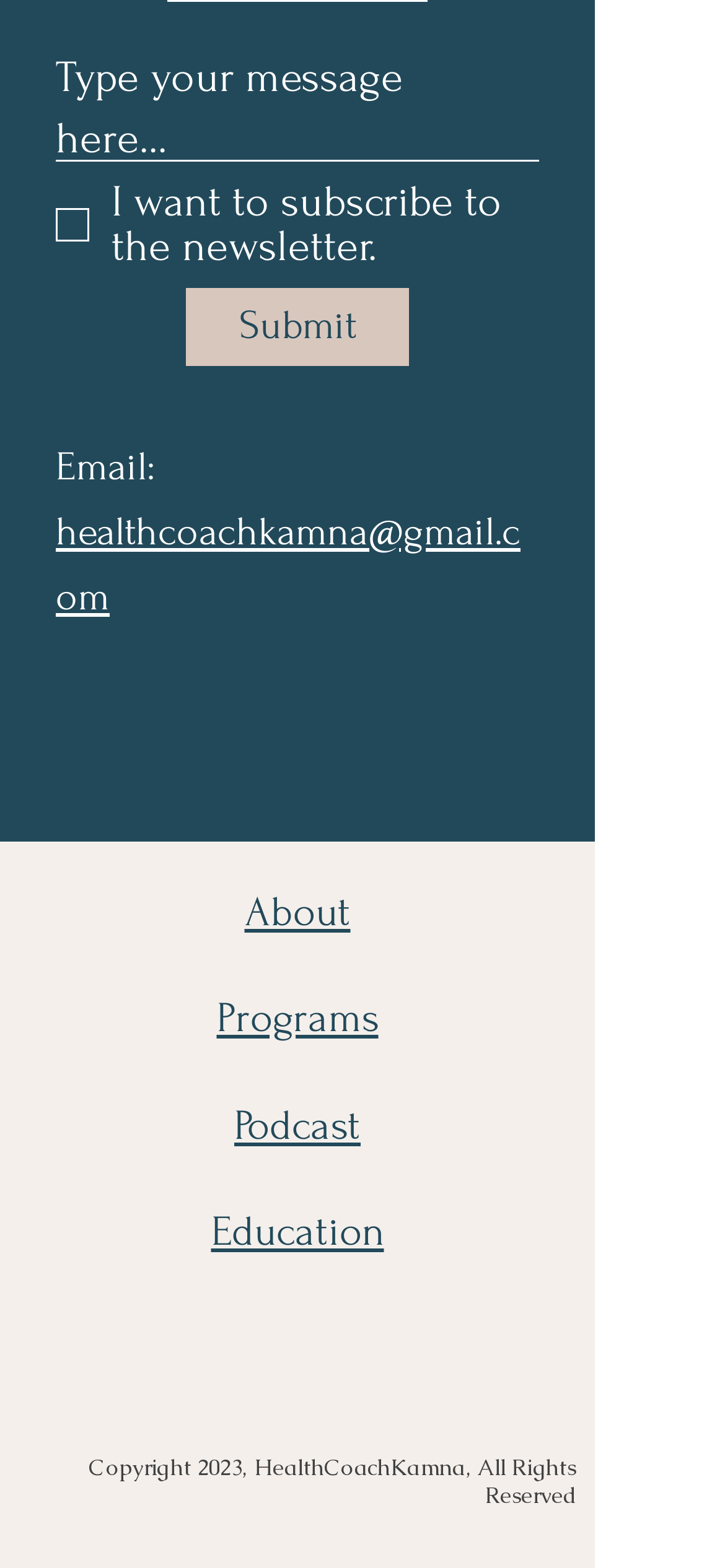Utilize the details in the image to thoroughly answer the following question: What is the copyright year mentioned?

I found the copyright year by reading the static text element at the bottom of the page, which states 'Copyright 2023, HealthCoachKamna, All Rights Reserved'.